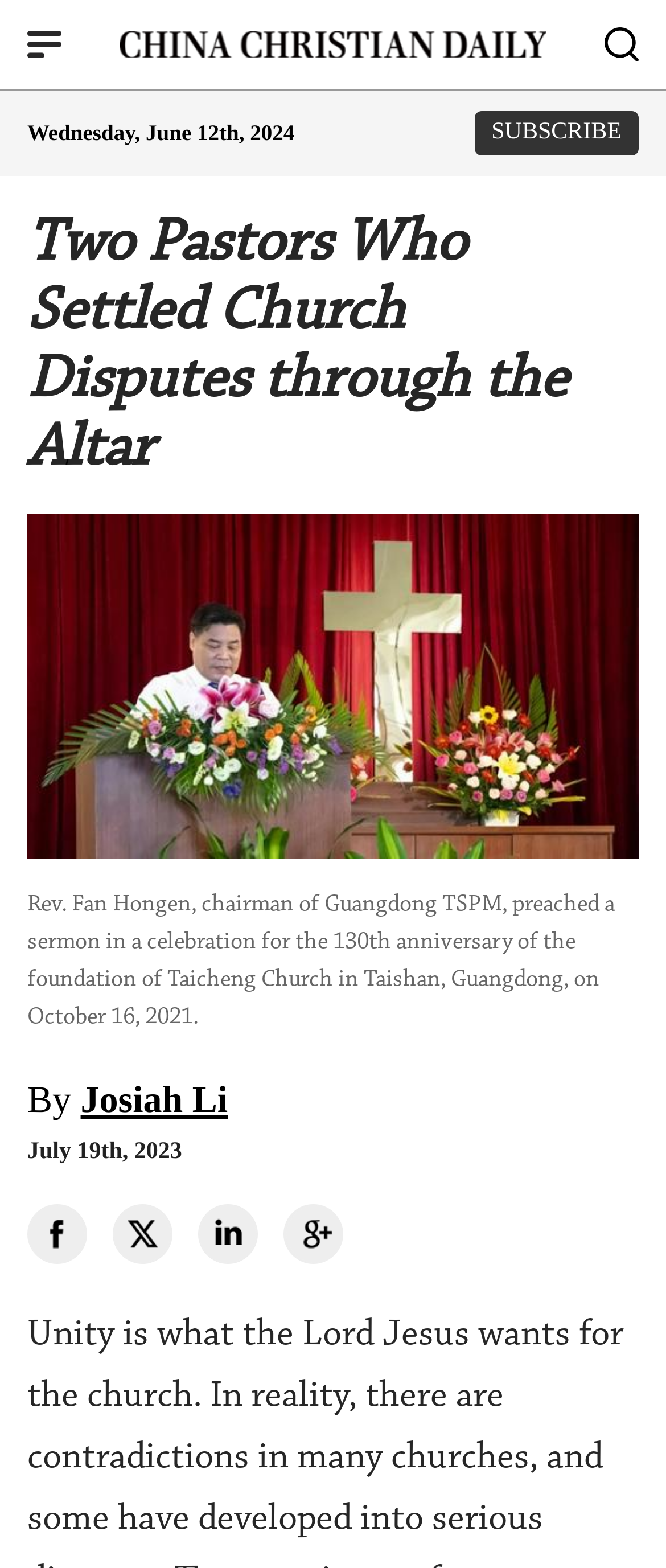Create a full and detailed caption for the entire webpage.

The webpage appears to be an article about two pastors who settled church disputes through the altar. At the top left of the page, there is a small image, and next to it, a logo link is positioned. On the top right, another small image is located. Below these elements, the date "Wednesday, June 12th, 2024" is displayed, followed by a "SUBSCRIBE" button on the right side.

The main title of the article, "Two Pastors Who Settled Church Disputes through the Altar", is prominently displayed in the middle of the top section. Below the title, a large image takes up most of the width of the page, showing Rev. Fan Hongen preaching a sermon.

The article's author and publication date are mentioned at the bottom of the image, with the text "By Josiah Li" and "July 19th, 2023" respectively. Below this, there are four links lined up horizontally, likely related to the article or the website.